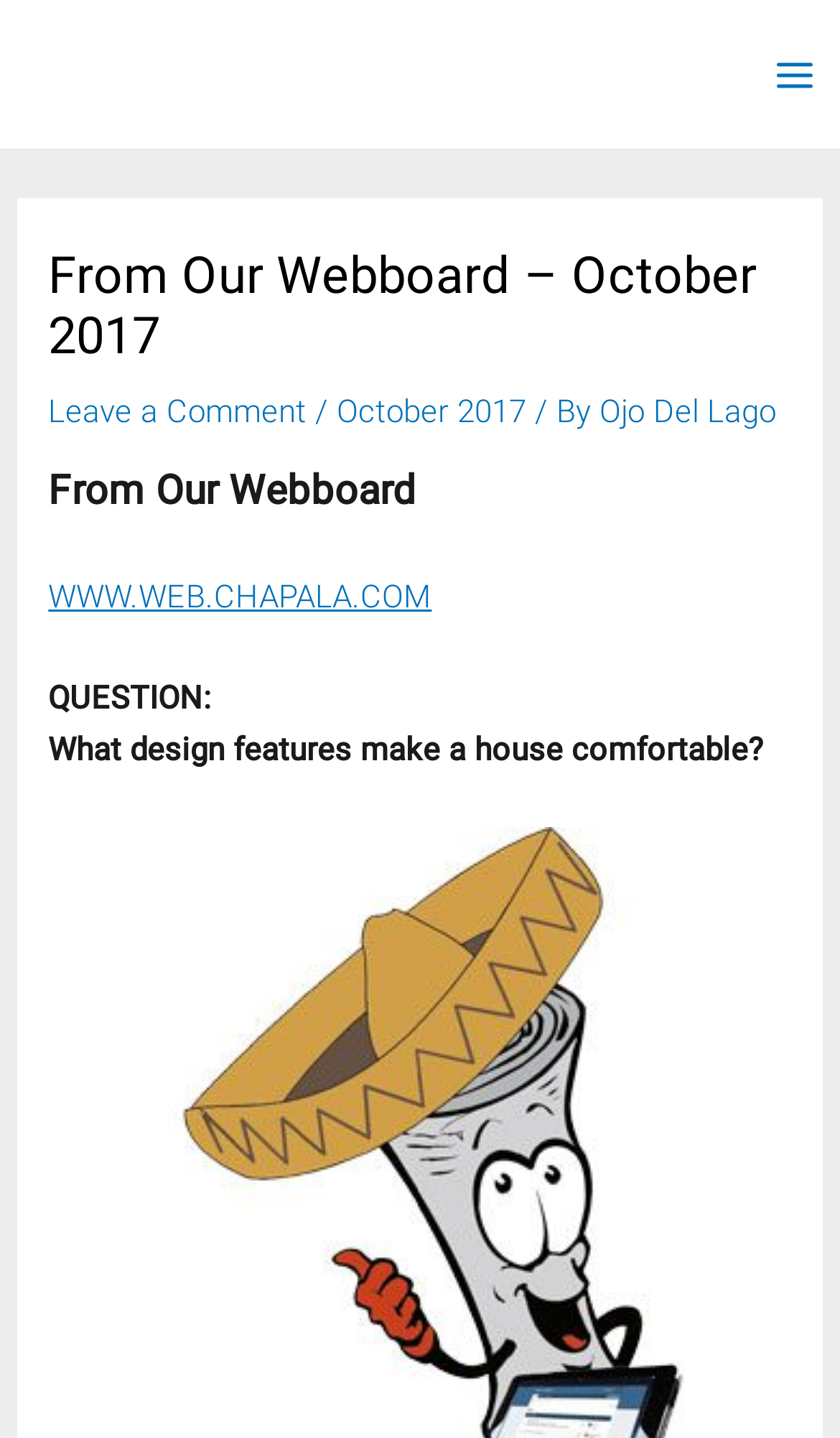What is the website URL mentioned on the webpage?
Ensure your answer is thorough and detailed.

I found the answer by looking at the link provided in the webpage, which is 'WWW.WEB.CHAPALA.COM'. This URL is mentioned as a link in the webpage.